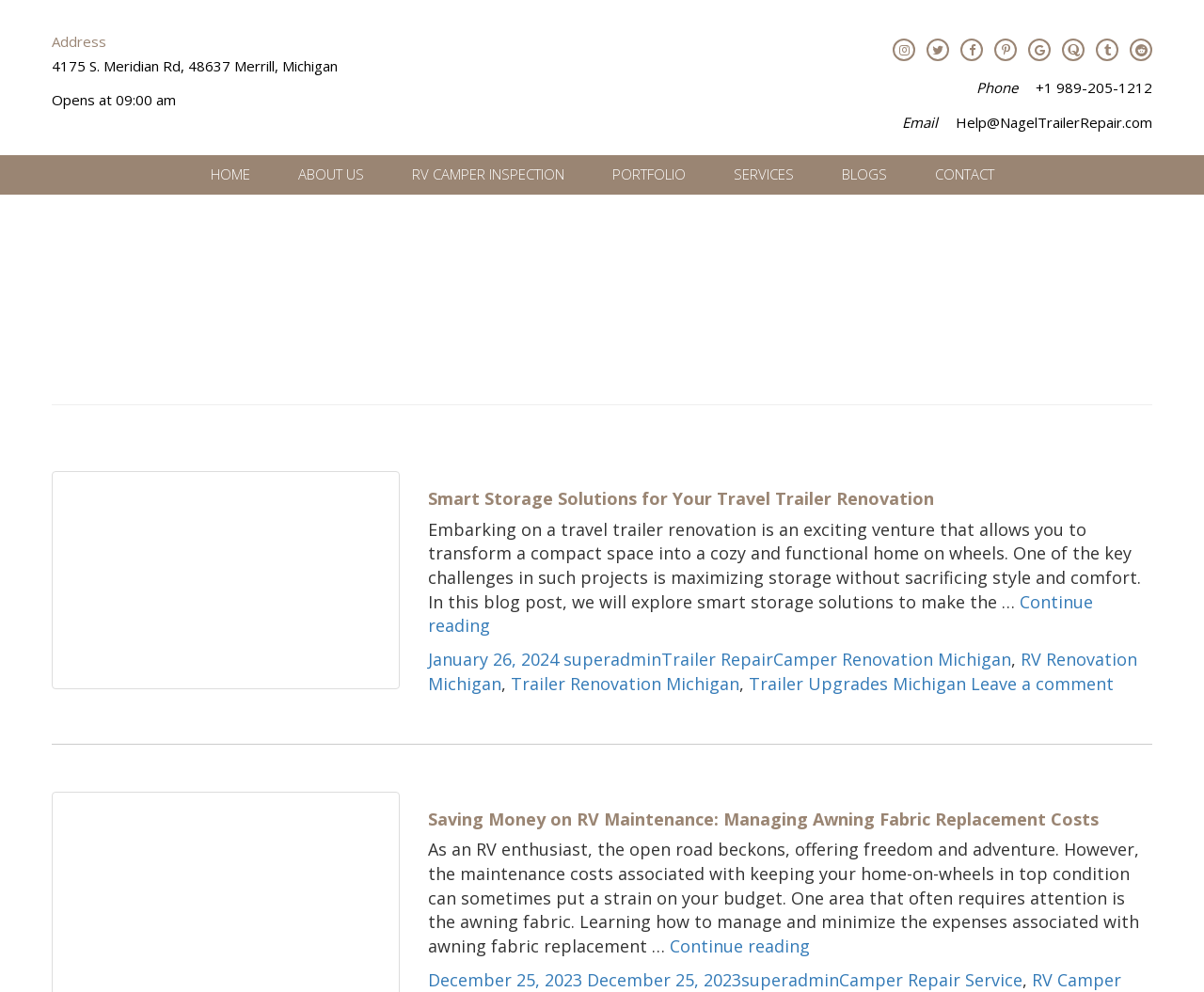What is the category of the second blog post?
Analyze the image and deliver a detailed answer to the question.

I found the category of the second blog post by looking at the link element with the content 'Camper Repair Service' which is located inside the footer element of the second blog post.